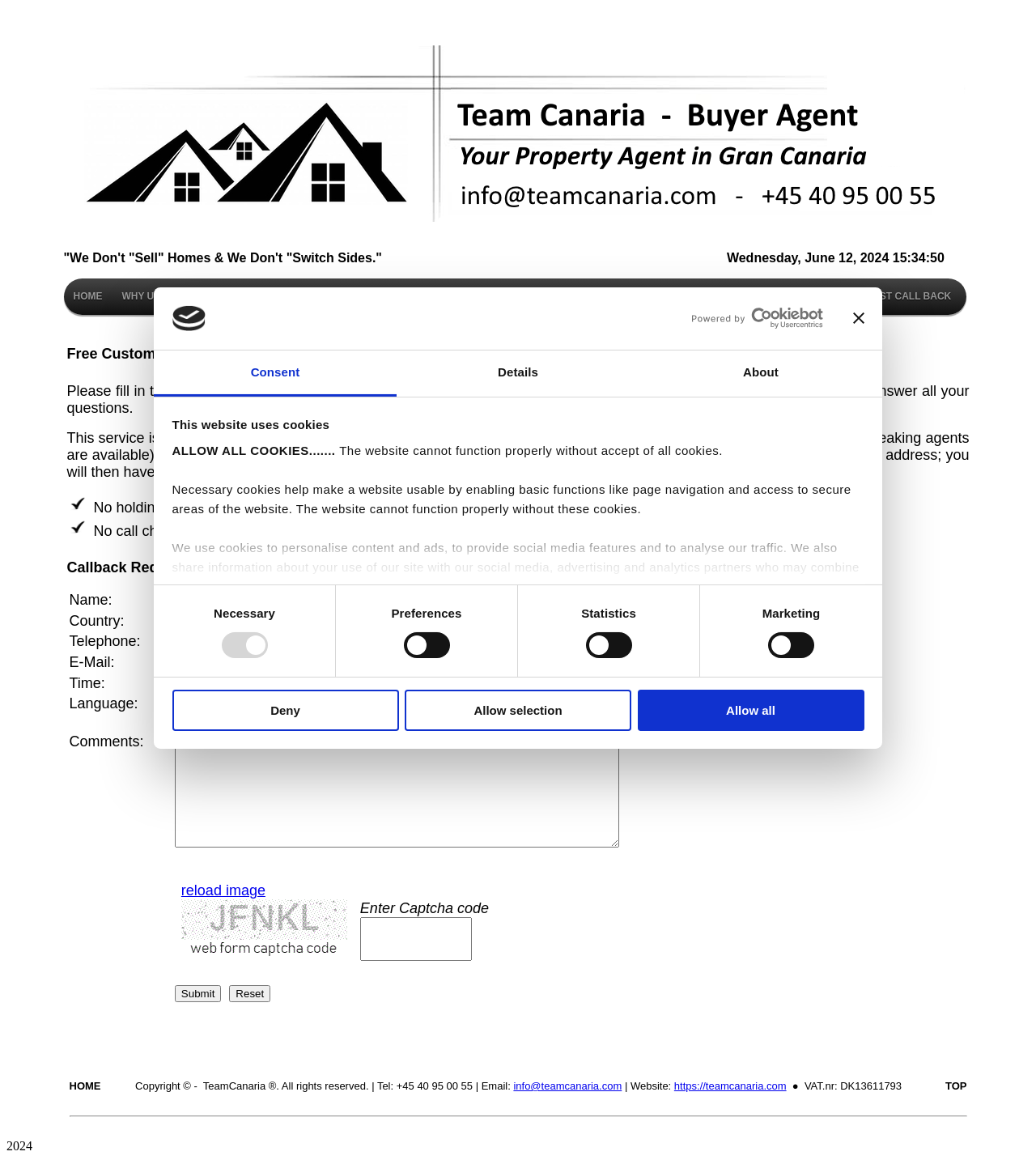Please specify the bounding box coordinates of the clickable region necessary for completing the following instruction: "Click the 'Allow selection' button". The coordinates must consist of four float numbers between 0 and 1, i.e., [left, top, right, bottom].

[0.391, 0.594, 0.609, 0.63]